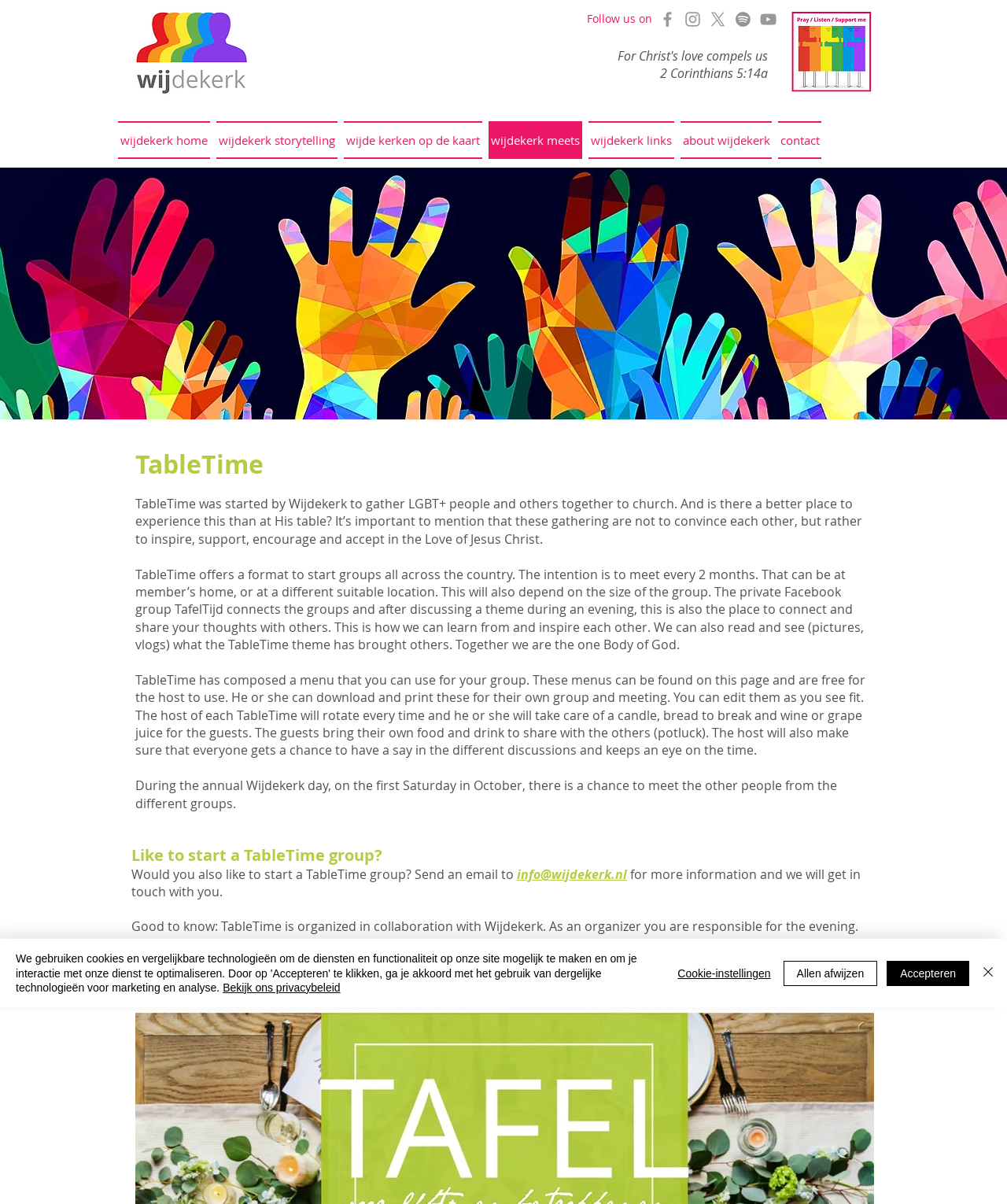Describe the webpage in detail, including text, images, and layout.

The webpage is about TafelTijd, a platform where LGBT+ individuals and others can come together to share their experiences and support one another in their relationships with God. At the top left corner, there is a logo of Wijdekerk, and next to it, a link to the homepage. On the top right corner, there is a social bar with links to Facebook, Instagram, an unknown platform represented by an "X" icon, Spotify, and YouTube.

Below the social bar, there is a quote from 2 Corinthians 5:14a. To the right of the quote, there is an image. Underneath the image, there is a navigation menu with links to various pages, including the homepage, storytelling, a map of churches, meets, links, about Wijdekerk, and contact.

The main content of the page is about TafelTijd, which is a initiative by Wijdekerk to gather LGBT+ people and others together to church. The text explains the purpose and format of TafelTijd, including the intention to meet every two months, the use of a private Facebook group to connect and share thoughts, and the rotation of hosts for each meeting. There is also information about the menu and the role of the host.

Further down the page, there is a section about starting a TafelTijd group, with a call to action to send an email to info@wijdekerk.nl for more information. There is also a note about the collaboration between TafelTijd and Wijdekerk, and a link to a page with planned meetings.

At the bottom of the page, there is a cookie policy alert with buttons to accept, reject, or customize cookie settings.